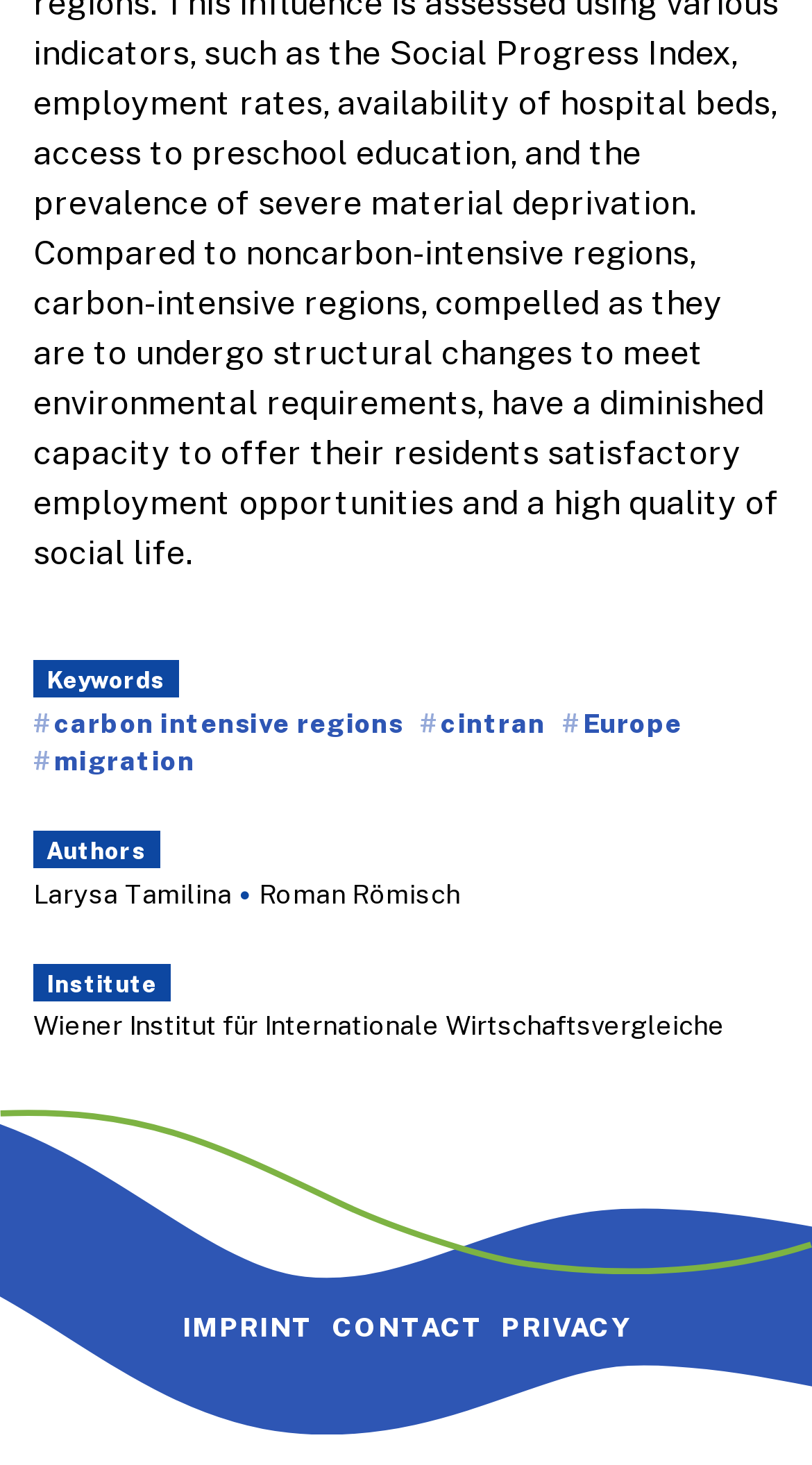Please find the bounding box coordinates of the section that needs to be clicked to achieve this instruction: "Go to IMPRINT page".

[0.225, 0.894, 0.388, 0.917]